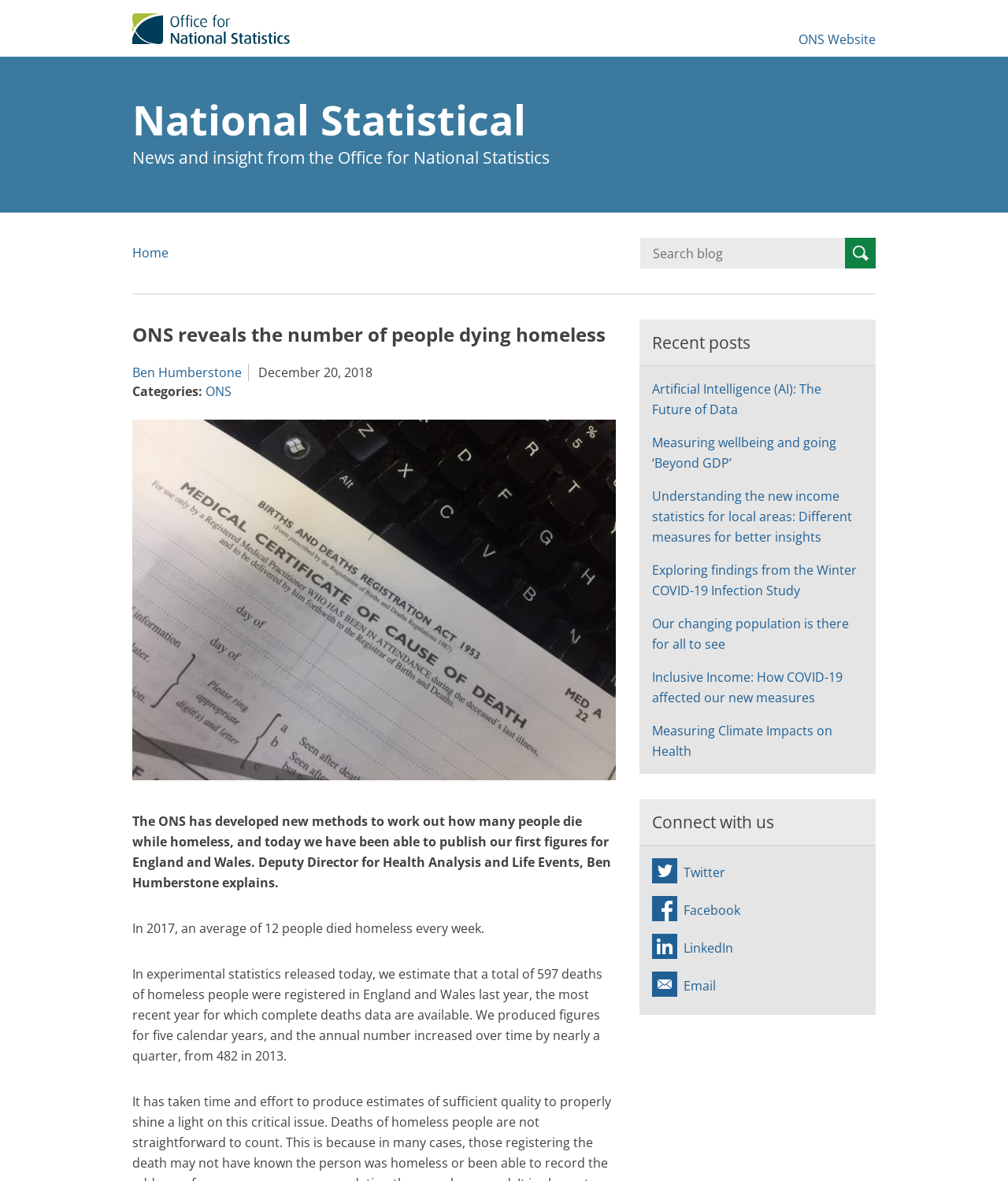What is the name of the organization?
Based on the content of the image, thoroughly explain and answer the question.

The name of the organization can be found in the top-left corner of the webpage, where it is written as 'Office for National Statistics' with an image of the organization's logo next to it.